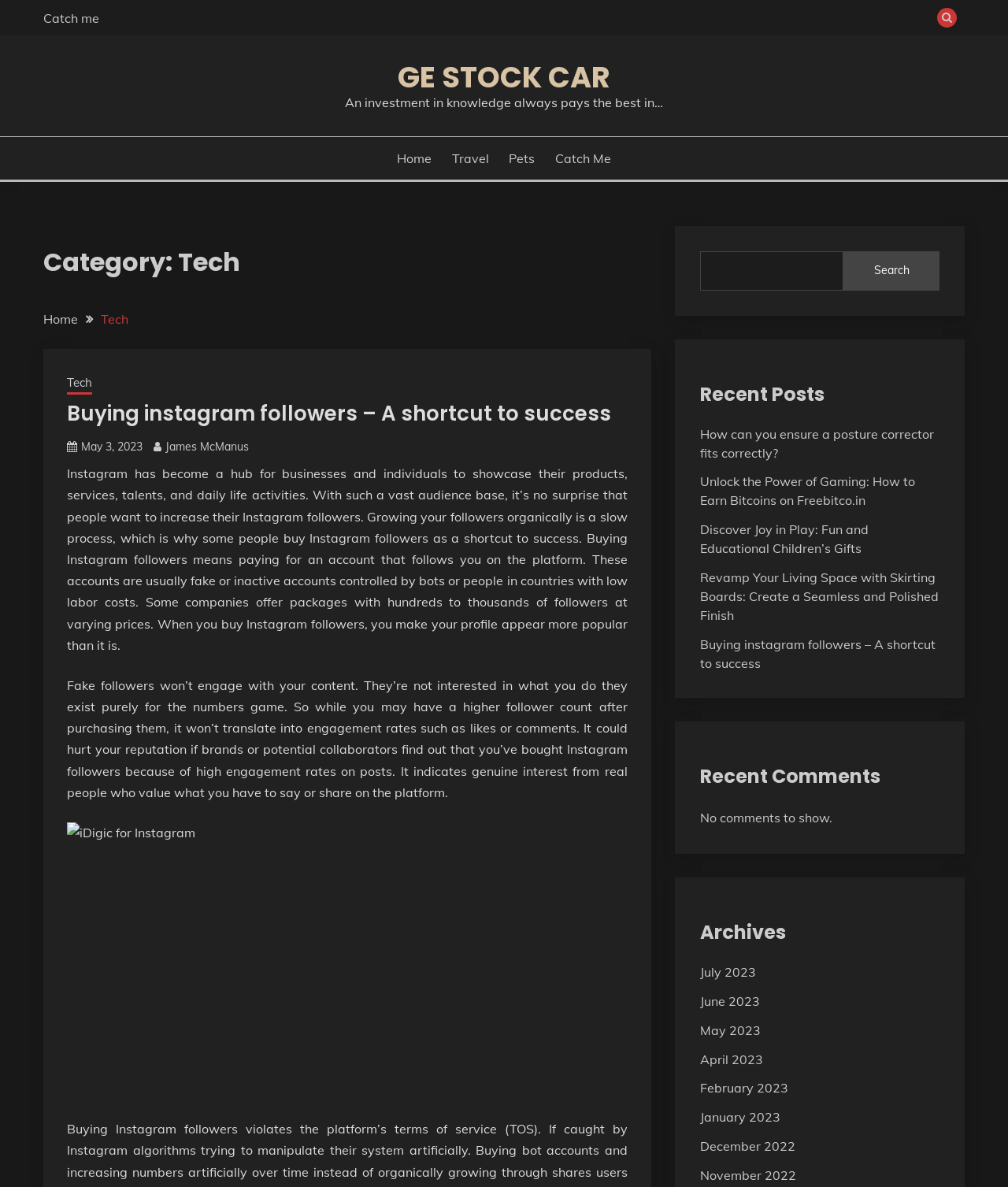Indicate the bounding box coordinates of the clickable region to achieve the following instruction: "View recent posts."

[0.694, 0.32, 0.932, 0.344]